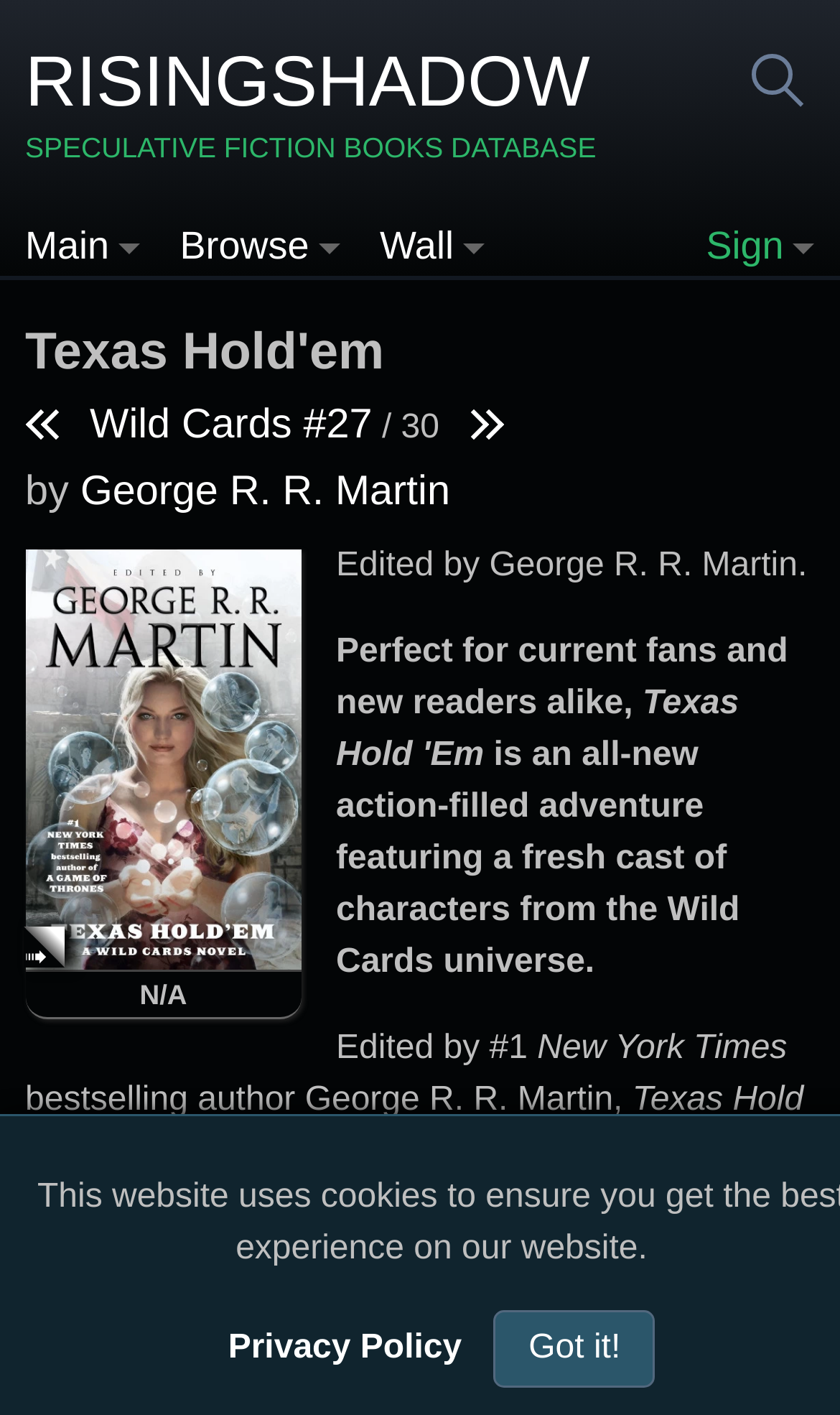Create a detailed description of the webpage's content and layout.

This webpage is about the book "Texas Hold'em (Wild Cards #27)" by George R. R. Martin. At the top, there are four navigation links: "RISINGSHADOW SPECULATIVE FICTION BOOKS DATABASE", "Main", "Browse", and "Wall", followed by a "Sign" button on the right. Below these links, the title "Texas Hold'em" is prominently displayed.

On the left side, there are three links to related books in the Wild Cards series: "Knaves Over Queens (Wild Cards #26)", "Wild Cards #27", and "Three Kings (Wild Cards #28)". Next to these links, there is a text indicating the book's rating, "30/30". 

The book's author, George R. R. Martin, is mentioned twice: once as a link below the title, and again in a description below. The description also mentions that the book is "Edited by George R. R. Martin" and provides a brief summary, stating that it is "Perfect for current fans and new readers alike" and an "all-new action-filled adventure featuring a fresh cast of characters from the Wild Cards universe".

There are two images on the page: a large one displaying the book's cover, and a smaller one below it. At the bottom of the page, there are two more links: "Privacy Policy" and a button labeled "Got it!".